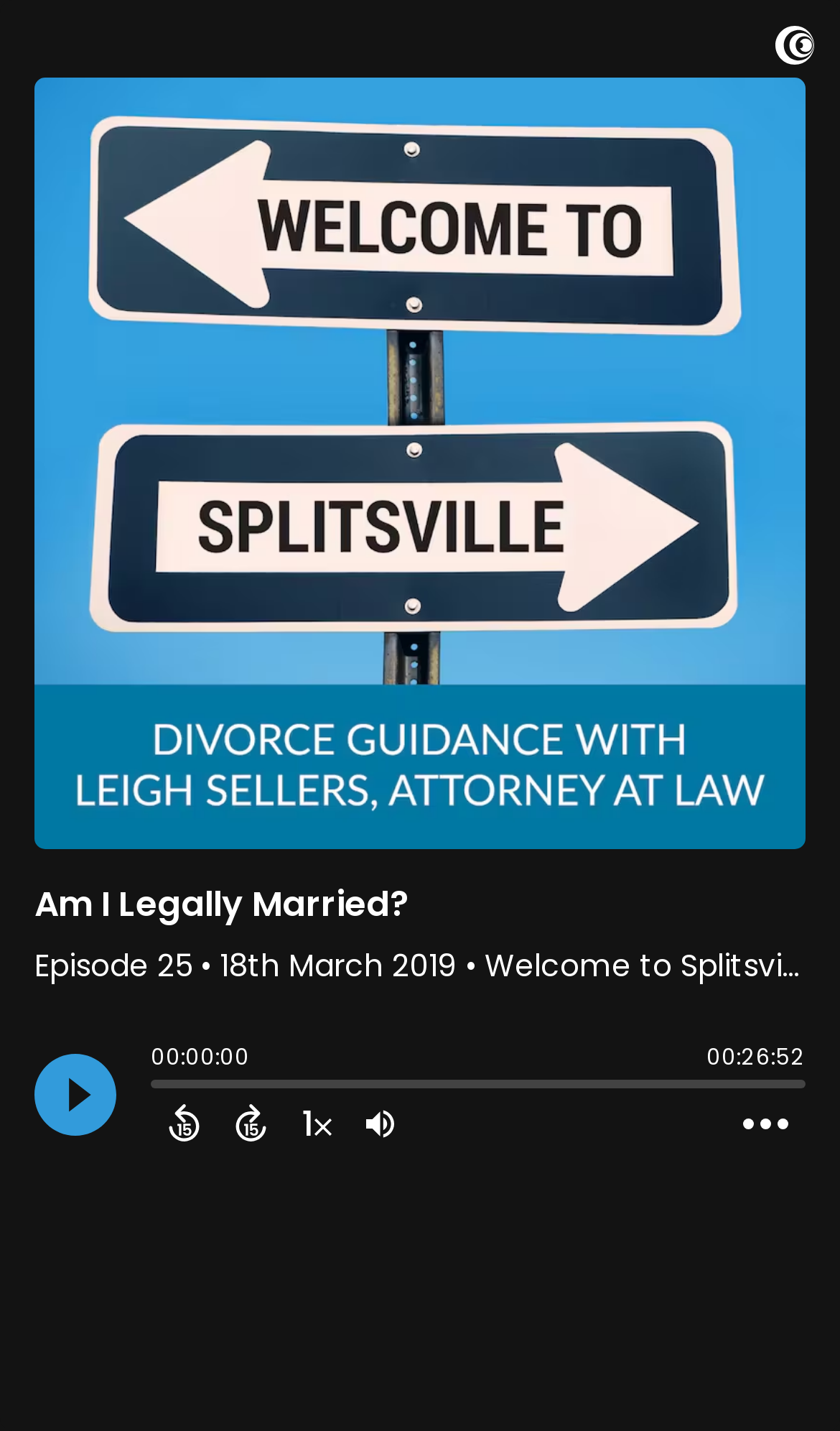Identify the bounding box of the UI element that matches this description: ".cls-1{fill:#e8e8e8;}".

[0.179, 0.767, 0.259, 0.803]